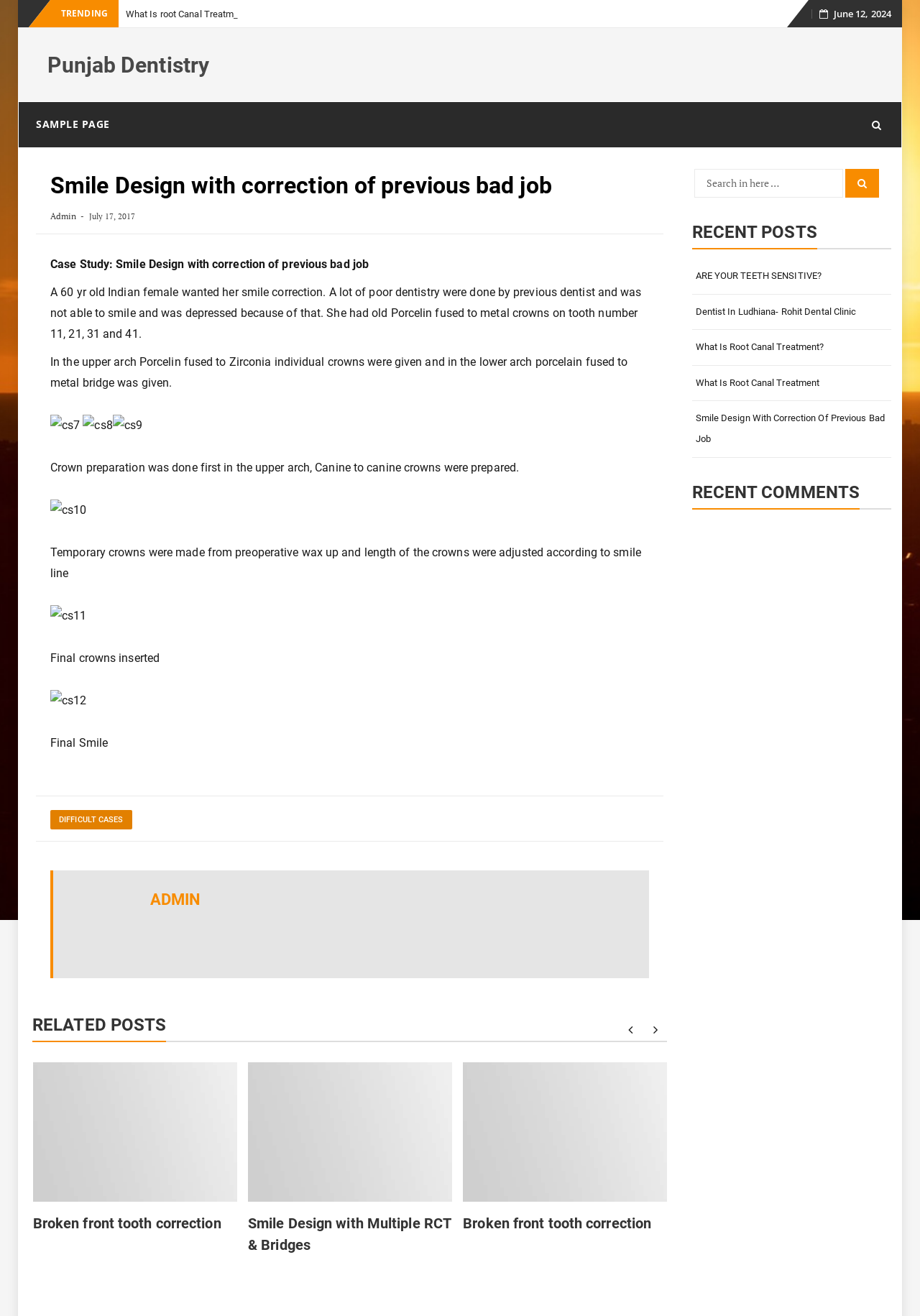Locate the bounding box coordinates of the region to be clicked to comply with the following instruction: "View the 'DIFFICULT CASES' page". The coordinates must be four float numbers between 0 and 1, in the form [left, top, right, bottom].

[0.055, 0.616, 0.143, 0.63]